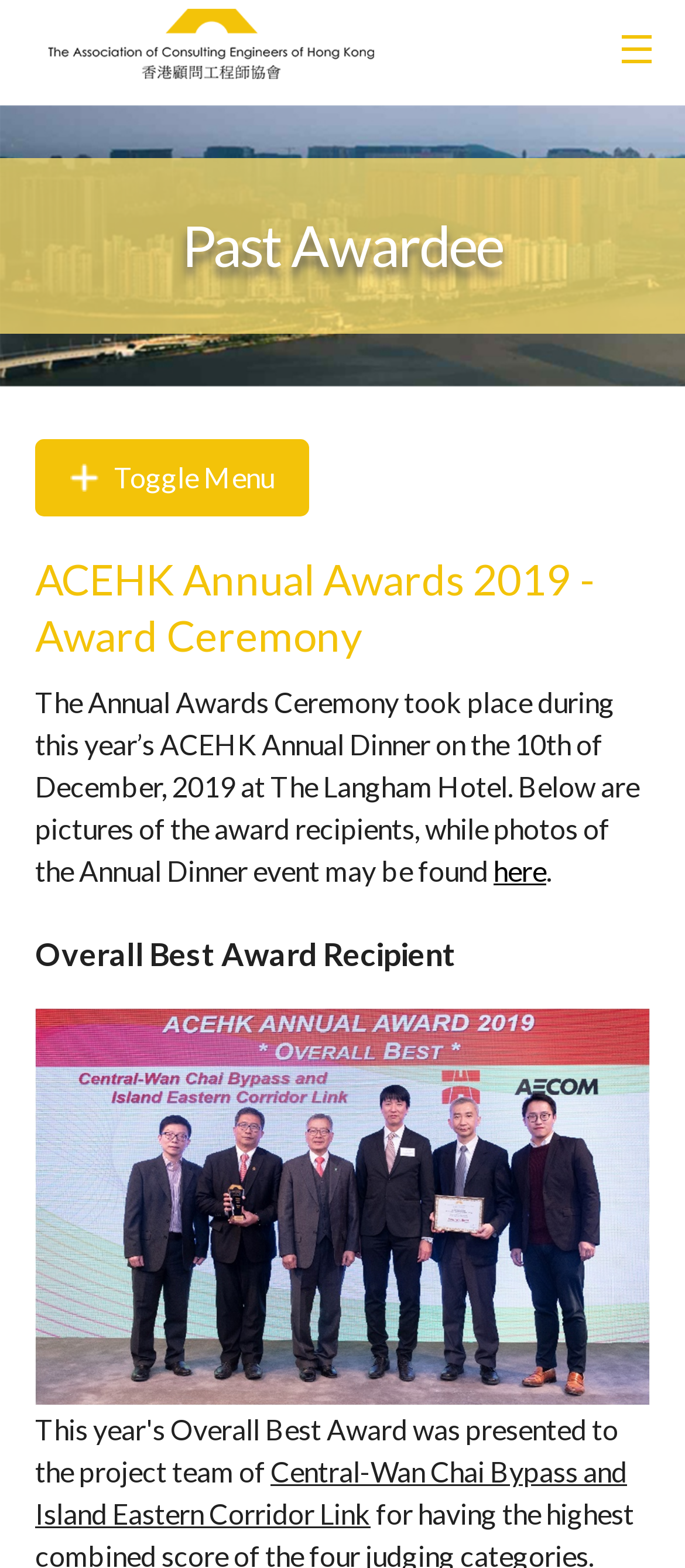What is the name of the award recipient shown in the picture?
Using the information from the image, provide a comprehensive answer to the question.

I found this information by looking at the image element and the adjacent StaticText element, which provides the name of the award recipient.